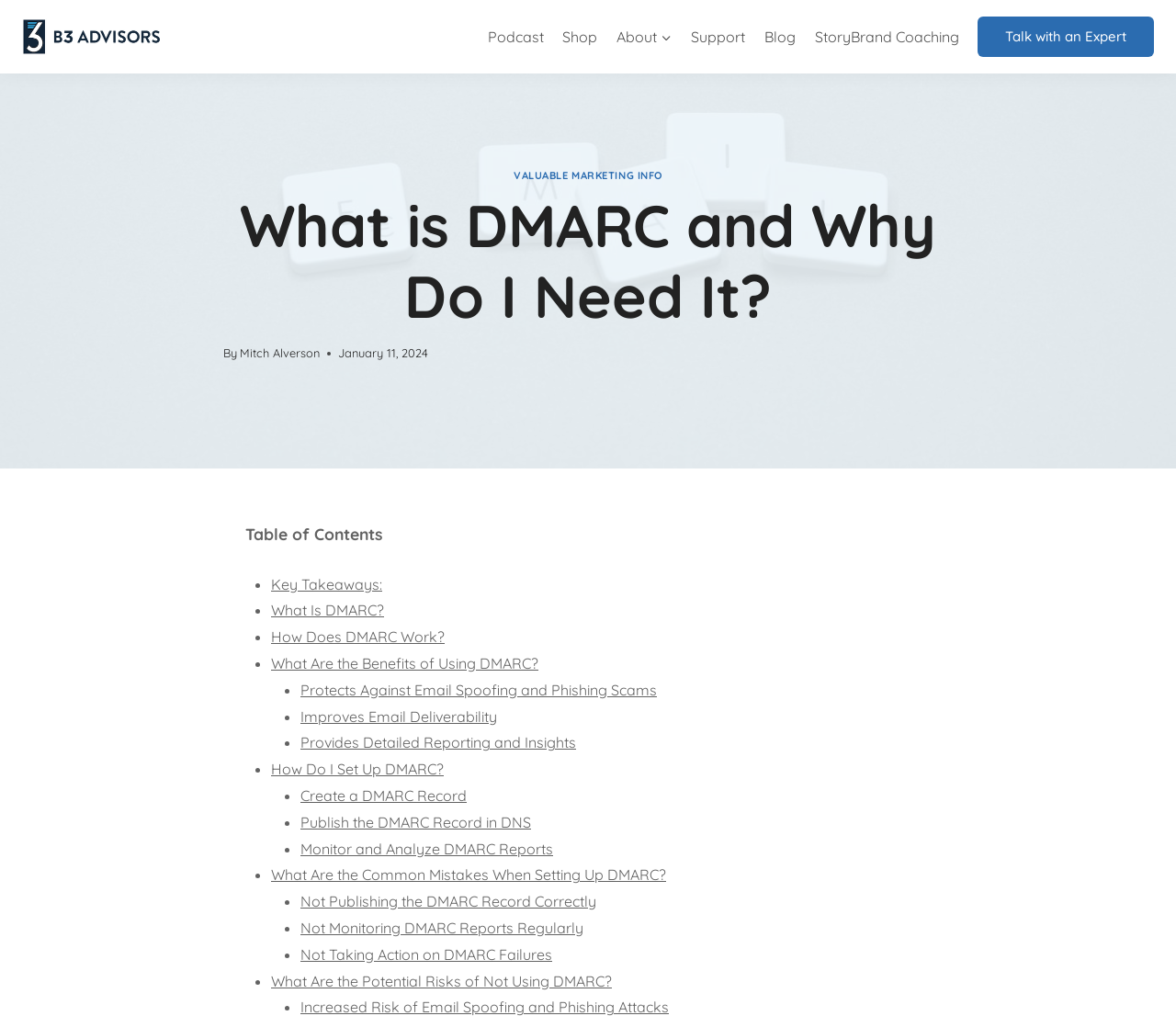Identify the bounding box coordinates for the UI element that matches this description: "Improves Email Deliverability".

[0.255, 0.696, 0.423, 0.714]